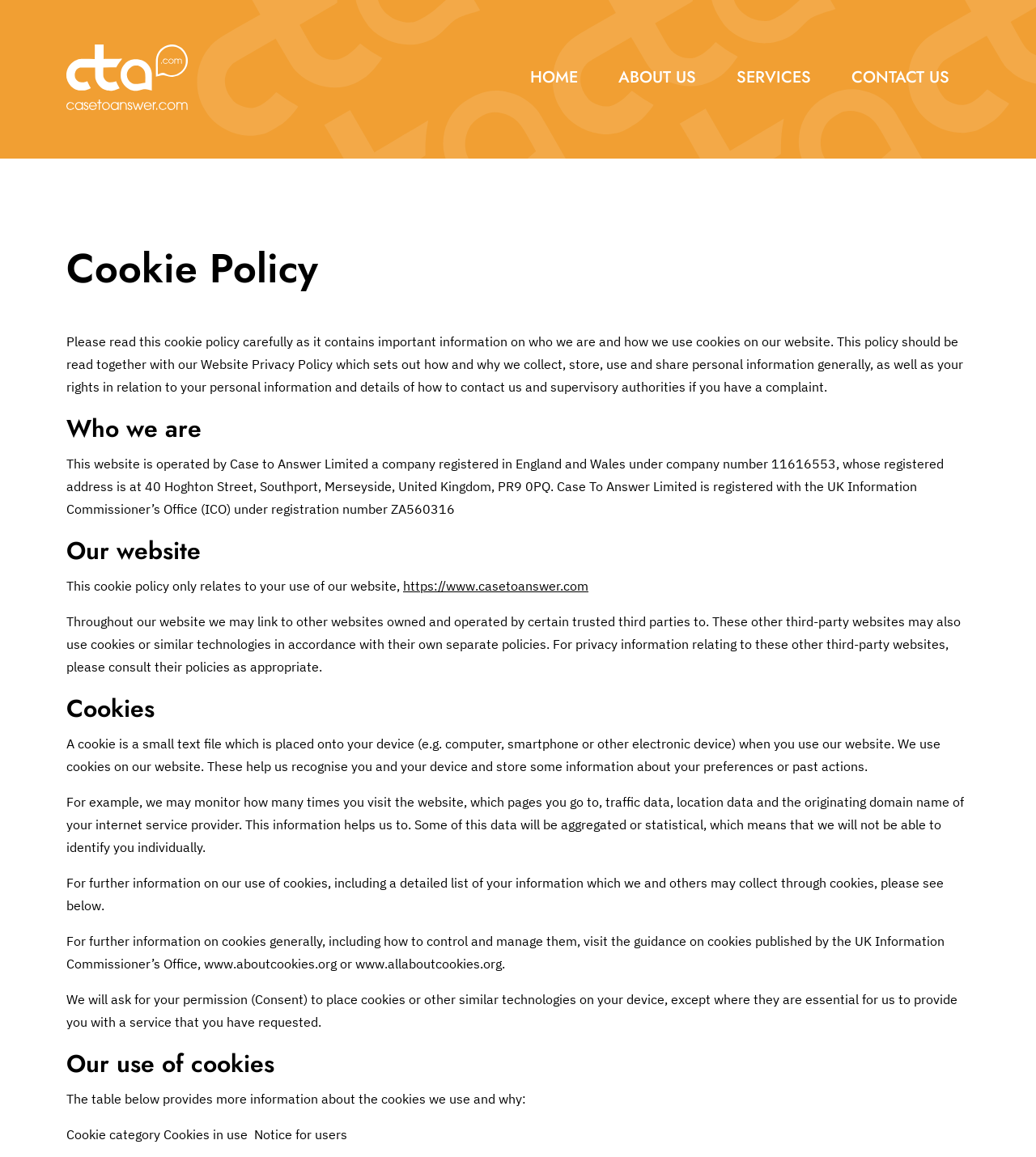Please provide a comprehensive response to the question below by analyzing the image: 
What is the registration number of Case to Answer Limited with the UK Information Commissioner’s Office?

I found this information by looking at the 'Who we are' section, which states that Case To Answer Limited is registered with the UK Information Commissioner’s Office (ICO) under registration number ZA560316.